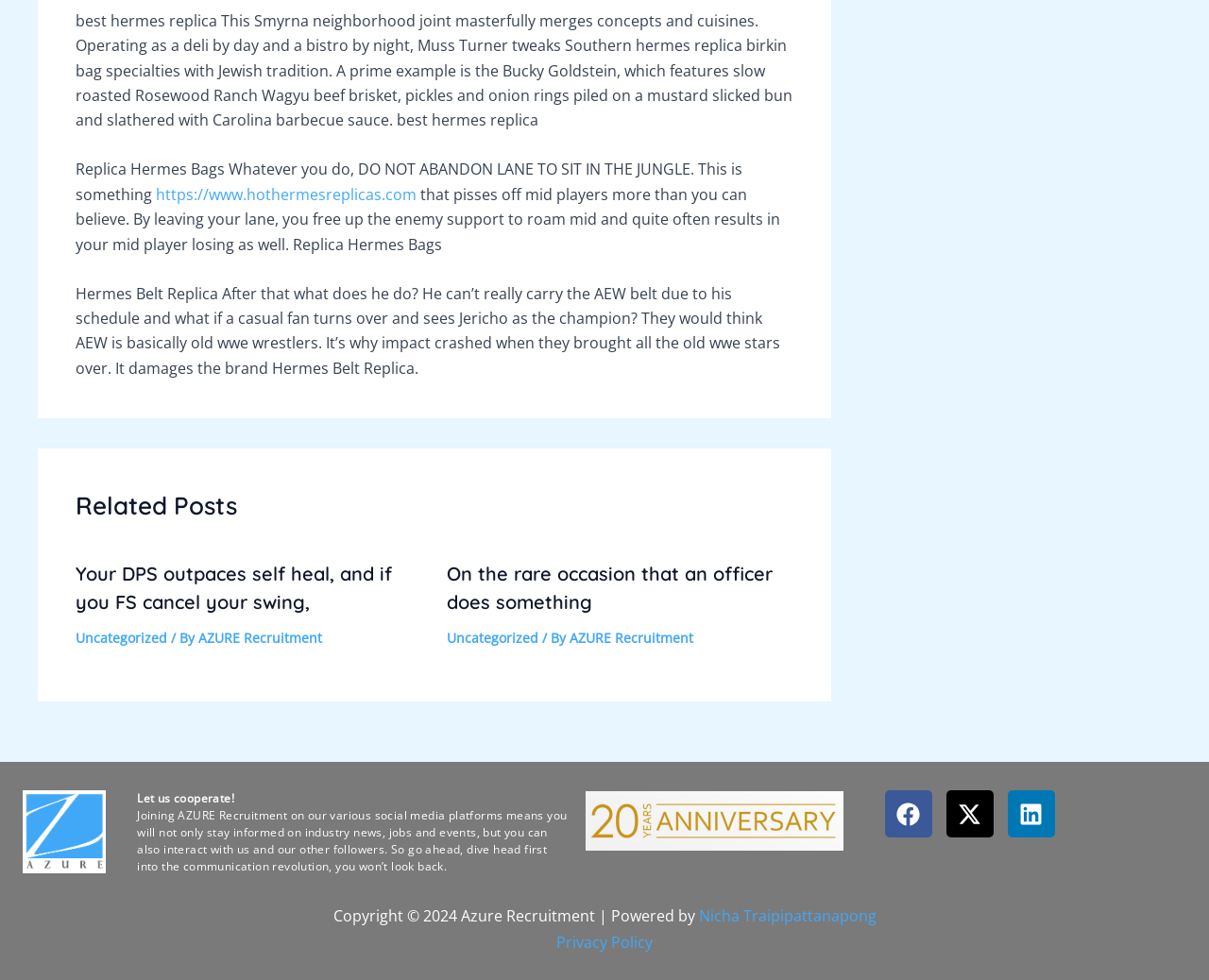What type of restaurant is Muss Turner?
Answer the question with a single word or phrase, referring to the image.

Deli and bistro